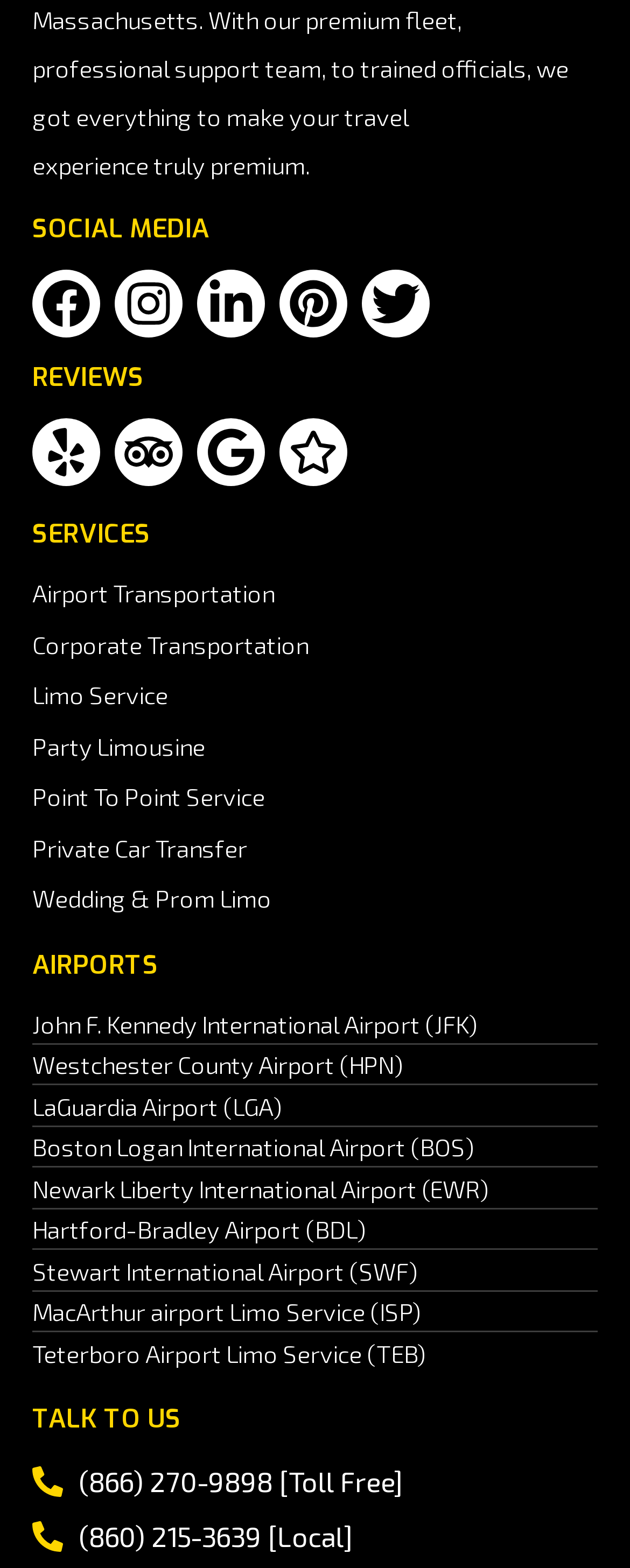Find the bounding box of the UI element described as follows: "LaGuardia Airport (LGA)".

[0.051, 0.694, 0.949, 0.717]